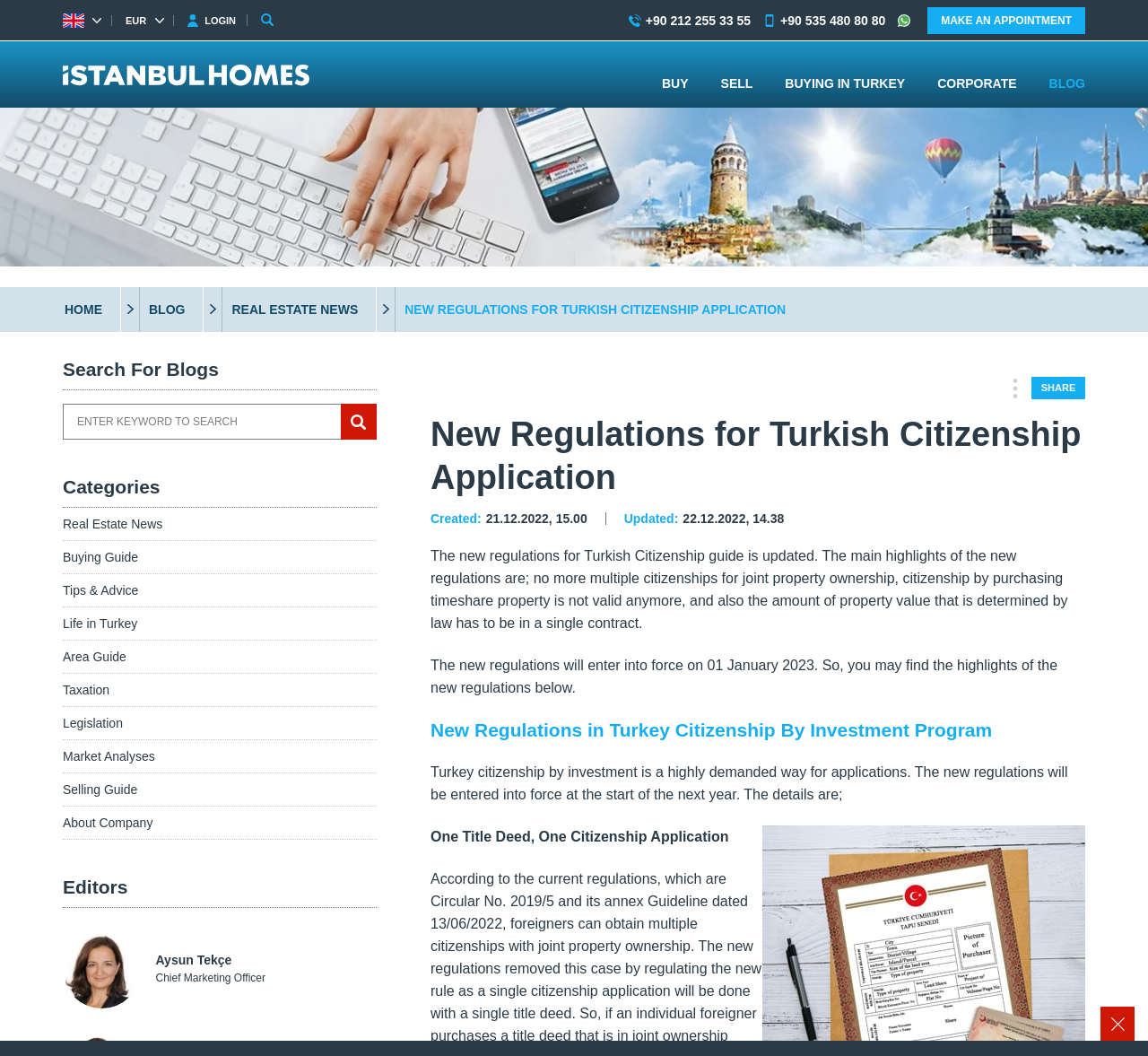Can you determine the bounding box coordinates of the area that needs to be clicked to fulfill the following instruction: "Click on the LOGIN button"?

[0.178, 0.014, 0.206, 0.024]